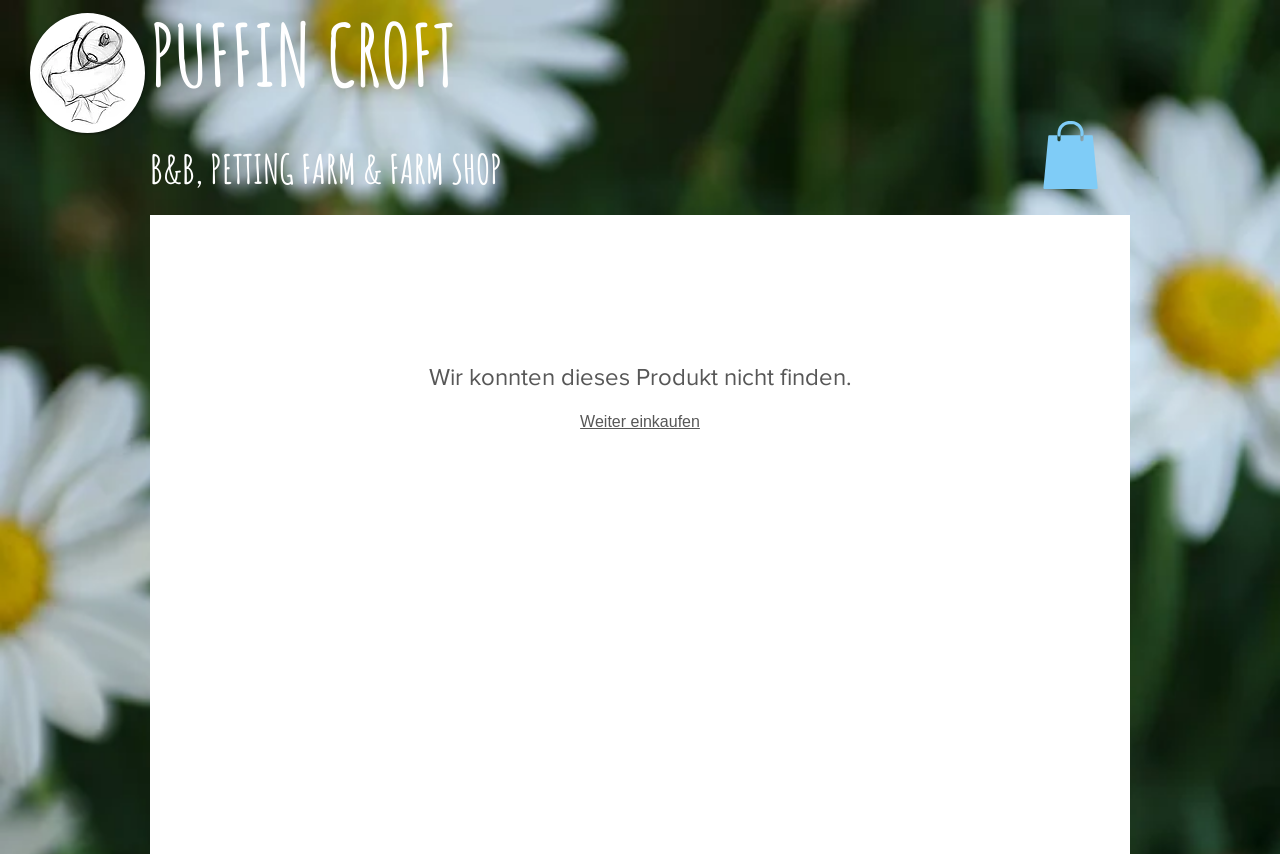Look at the image and write a detailed answer to the question: 
What is the error message displayed on the page?

The error message is displayed in a StaticText element located in the middle of the page, which translates to 'We could not find this product' in English.